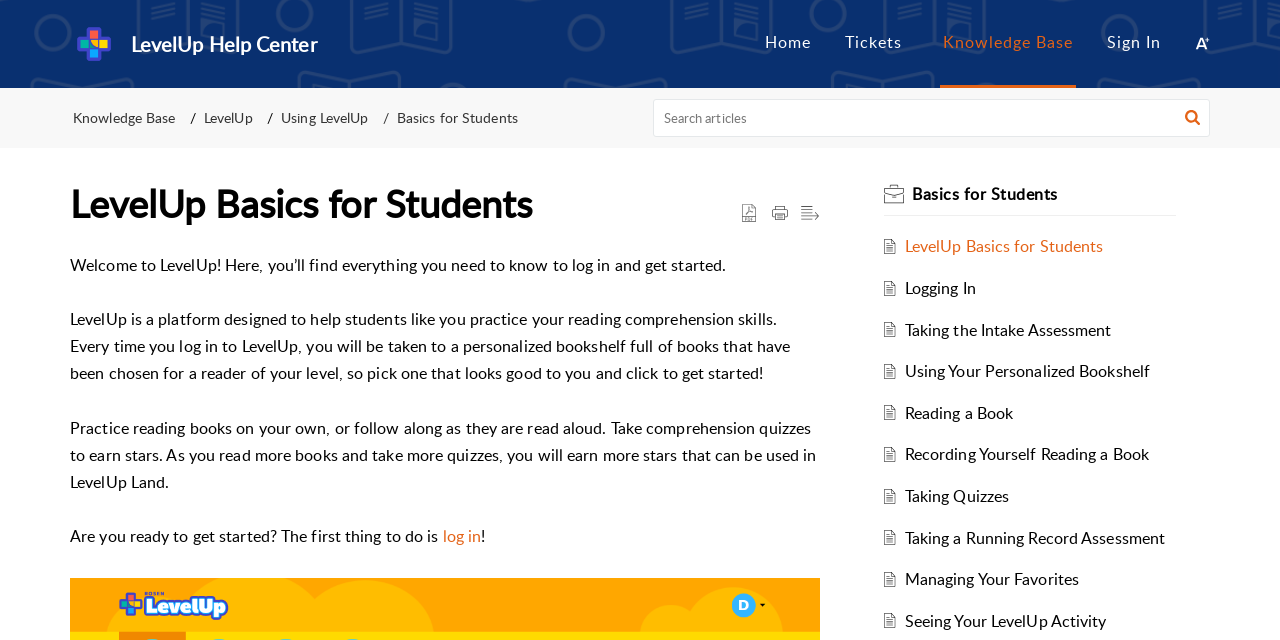Please provide a one-word or short phrase answer to the question:
How can users earn stars on the platform?

By taking comprehension quizzes